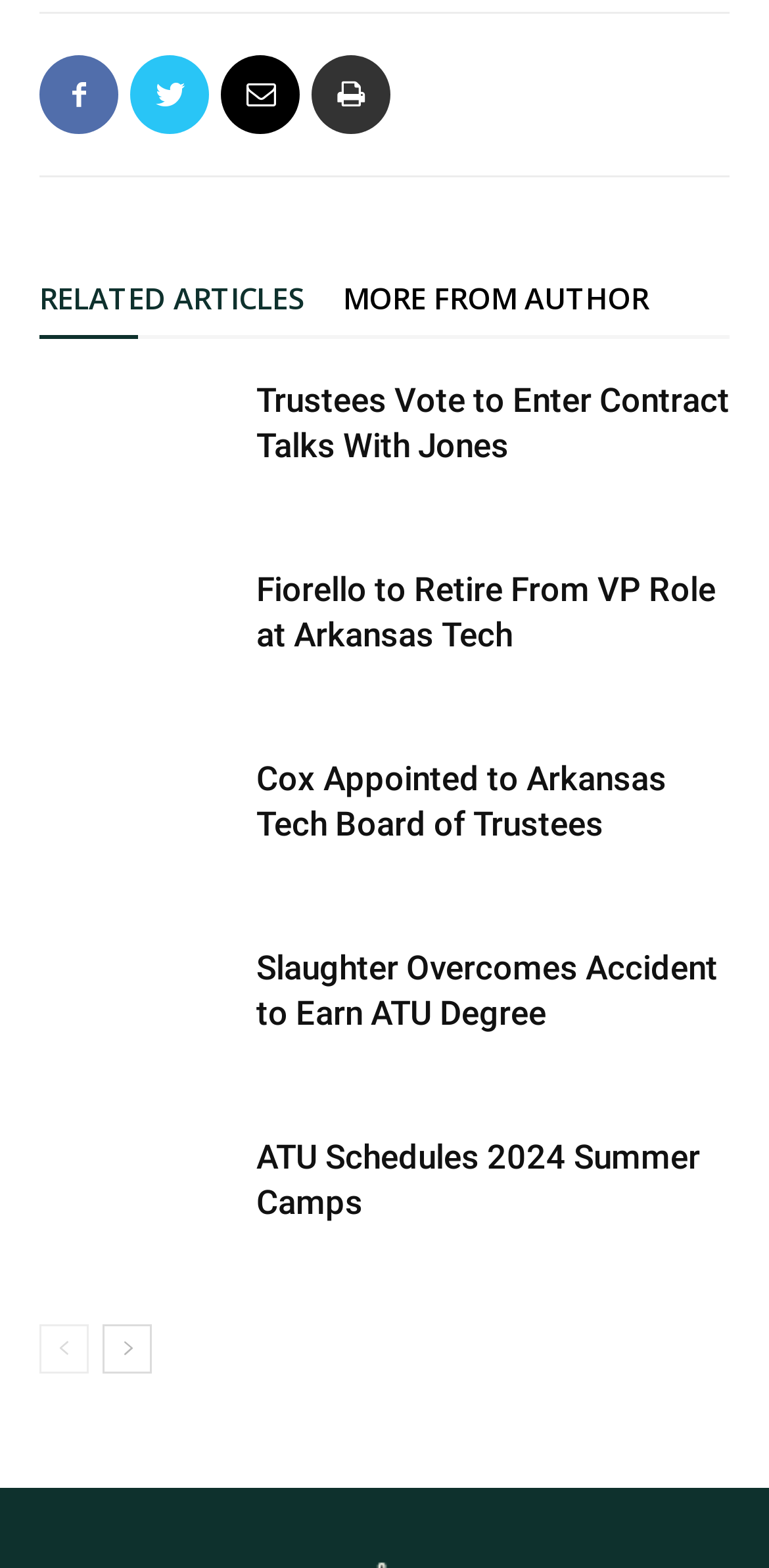How many images are on this page?
Answer the question using a single word or phrase, according to the image.

6